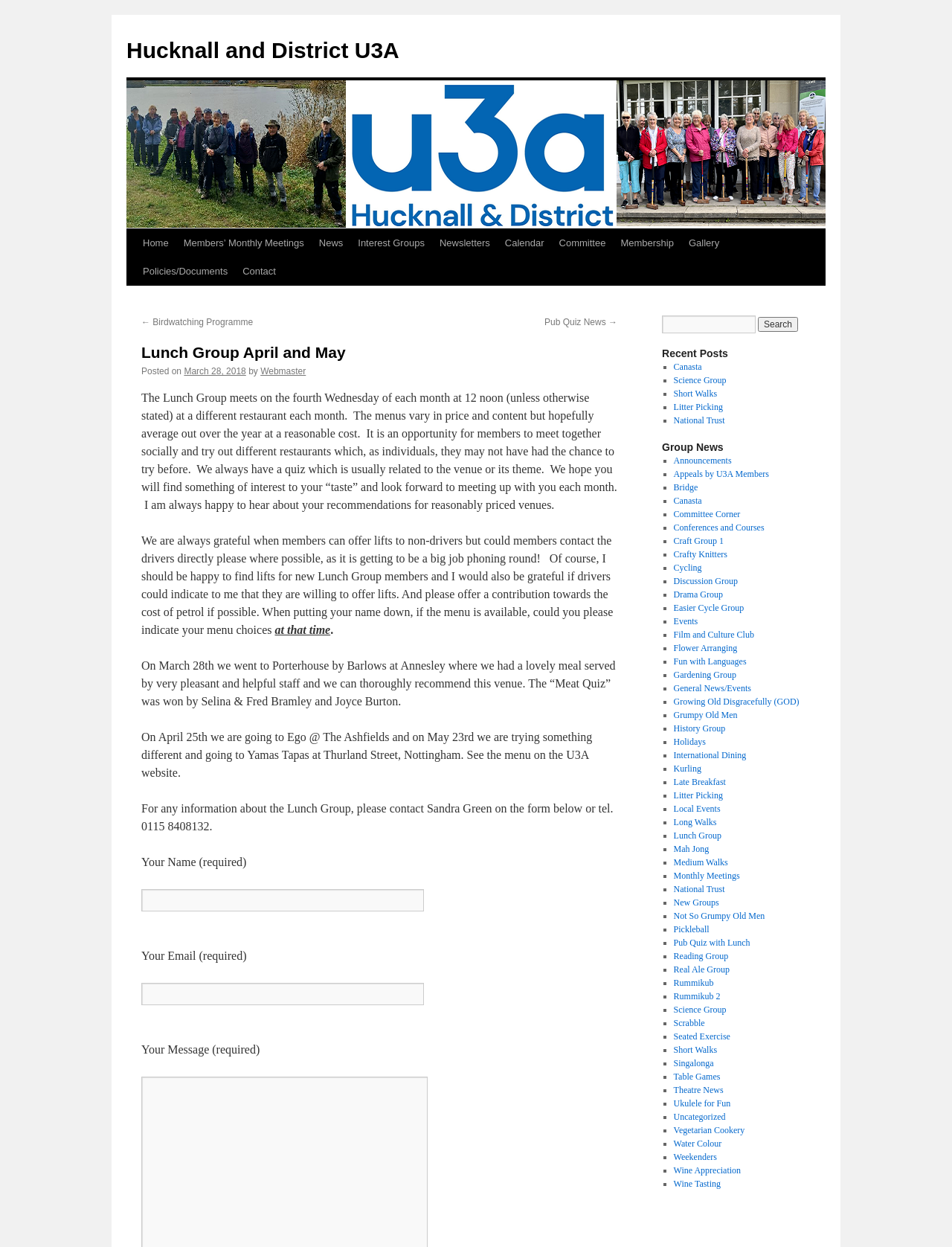Determine the coordinates of the bounding box for the clickable area needed to execute this instruction: "Go to the 'News' page".

[0.327, 0.184, 0.368, 0.206]